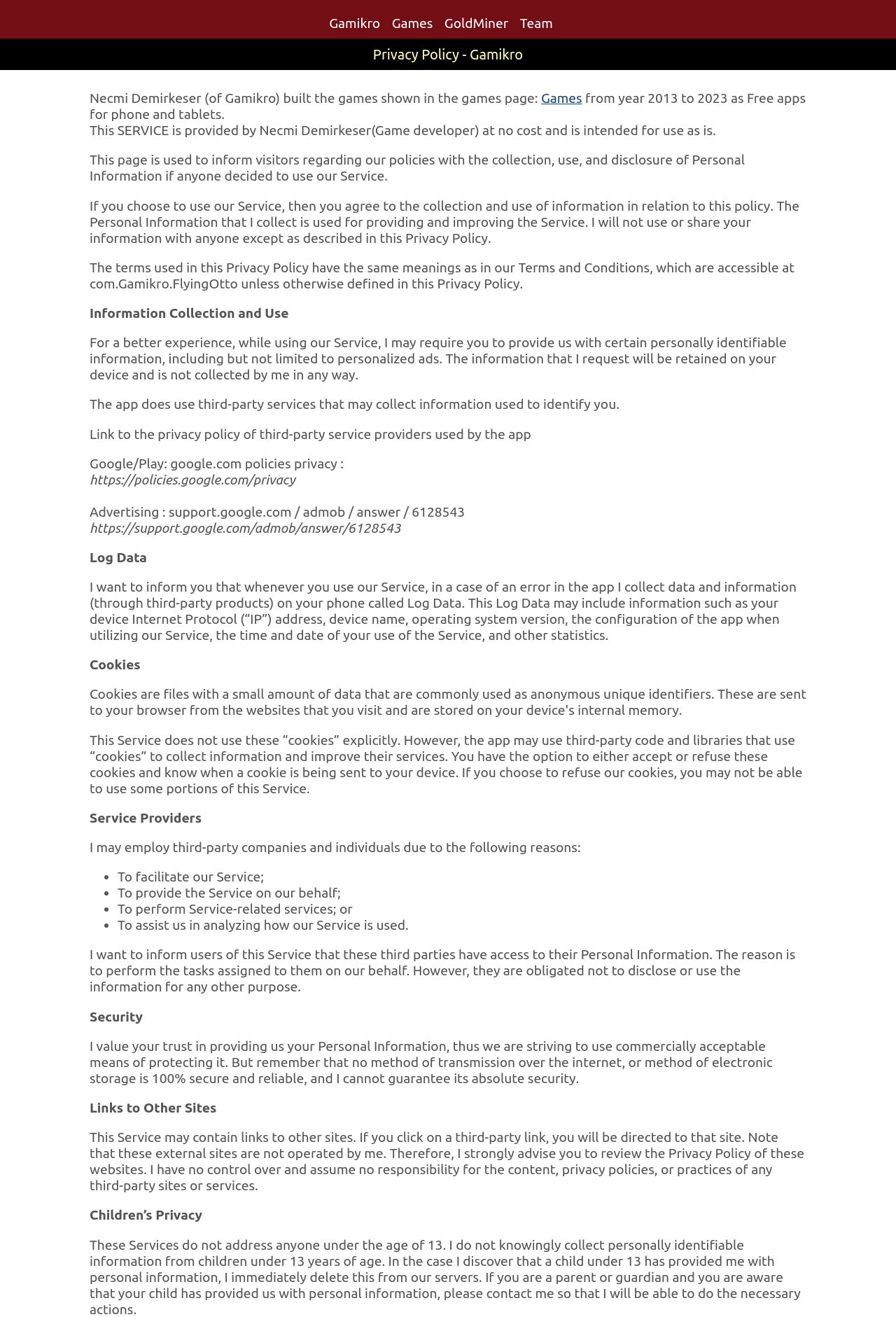What is the minimum age requirement for using this Service?
Offer a detailed and exhaustive answer to the question.

The answer can be found in the StaticText element with the text 'These Services do not address anyone under the age of 13.' which indicates that the minimum age requirement for using this Service is 13 years old.